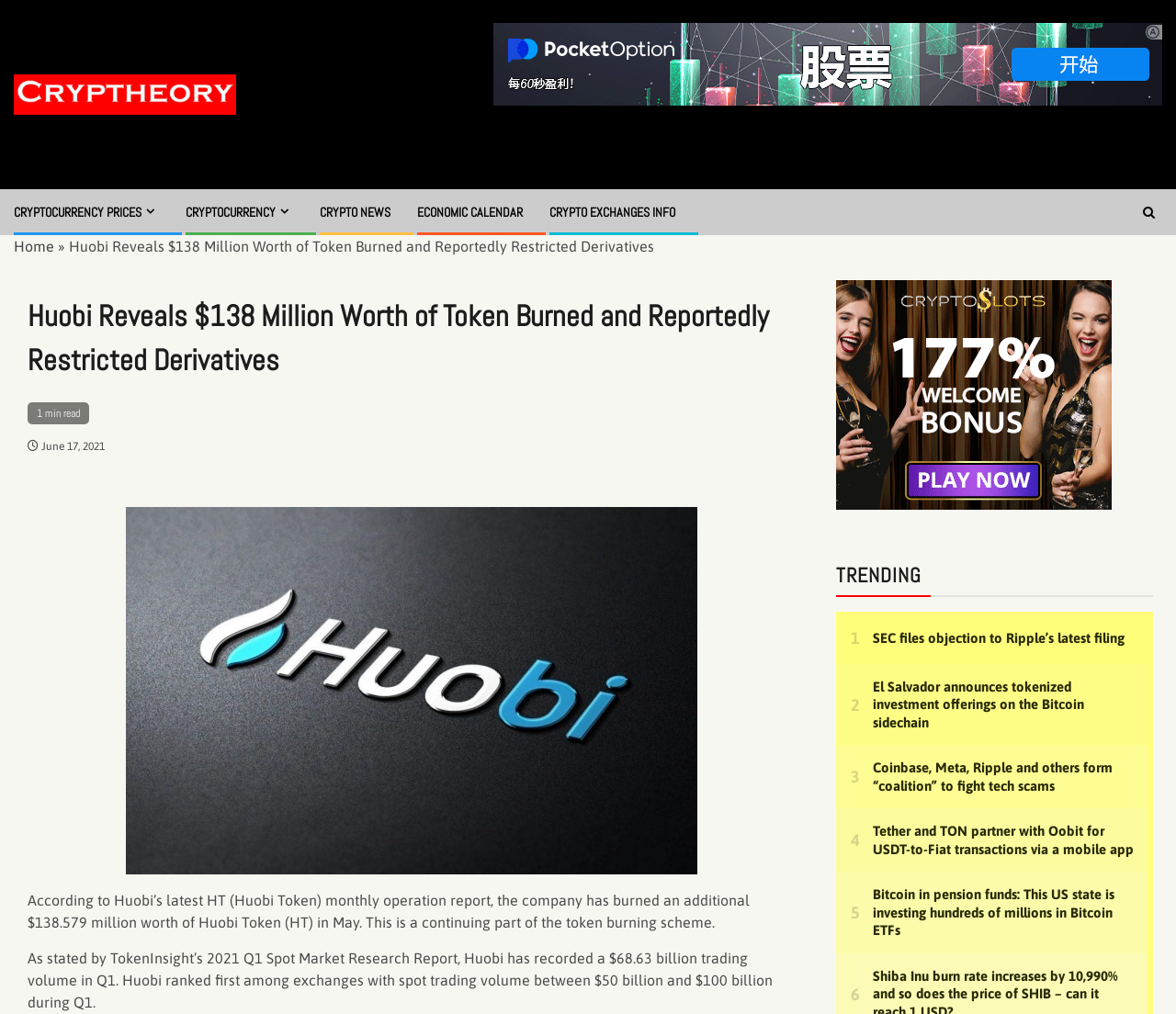What is the trading volume of Huobi in Q1?
Refer to the screenshot and deliver a thorough answer to the question presented.

According to the article, 'As stated by TokenInsight’s 2021 Q1 Spot Market Research Report, Huobi has recorded a $68.63 billion trading volume in Q1.' So, the answer is $68.63 billion.